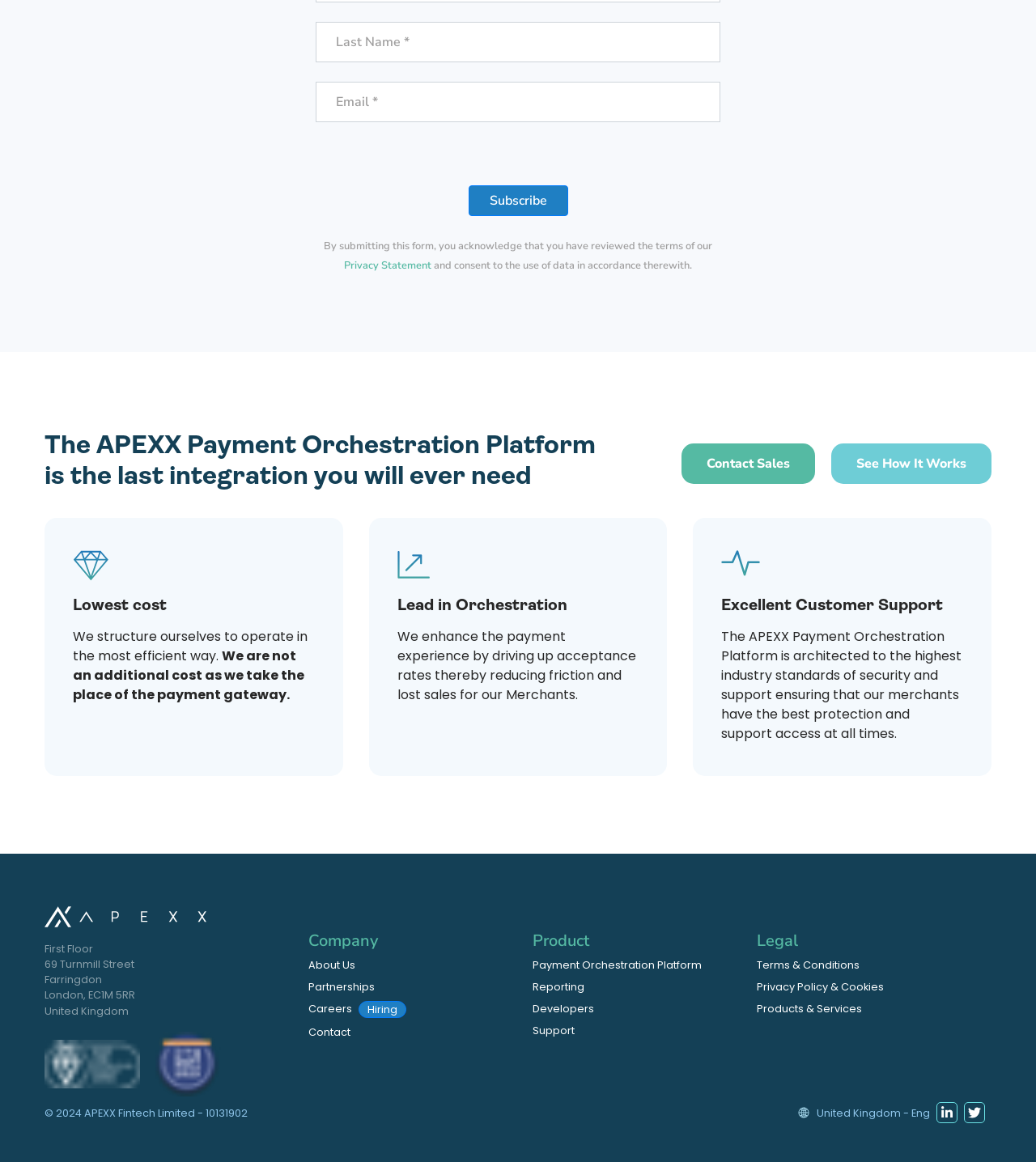Using the image as a reference, answer the following question in as much detail as possible:
How many links are available under the 'Company' section?

Under the 'Company' section, there are four links available: 'About Us', 'Partnerships', 'Careers Hiring', and 'Contact'.